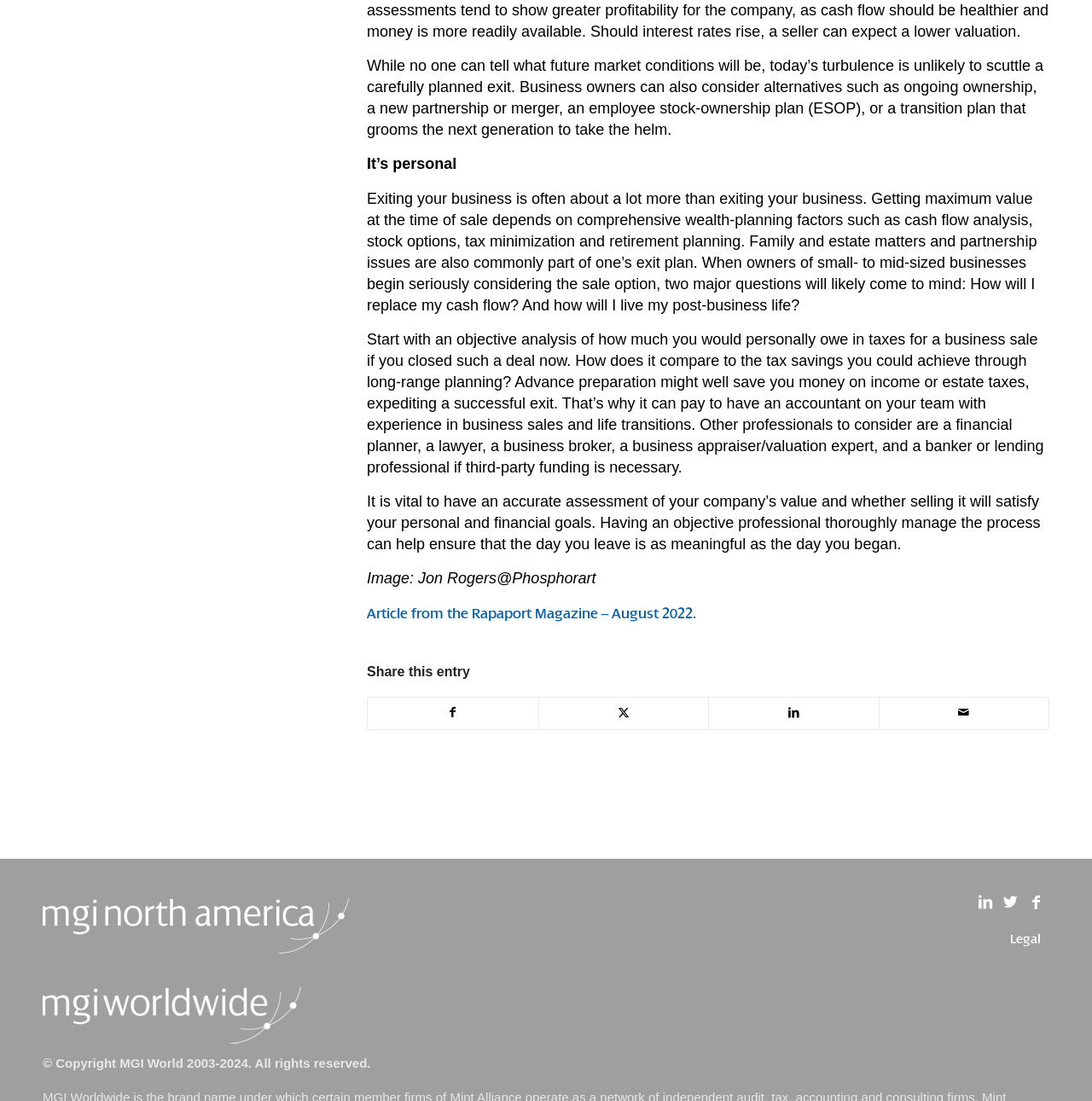Respond with a single word or short phrase to the following question: 
What is the purpose of having an accountant on the team?

Tax savings